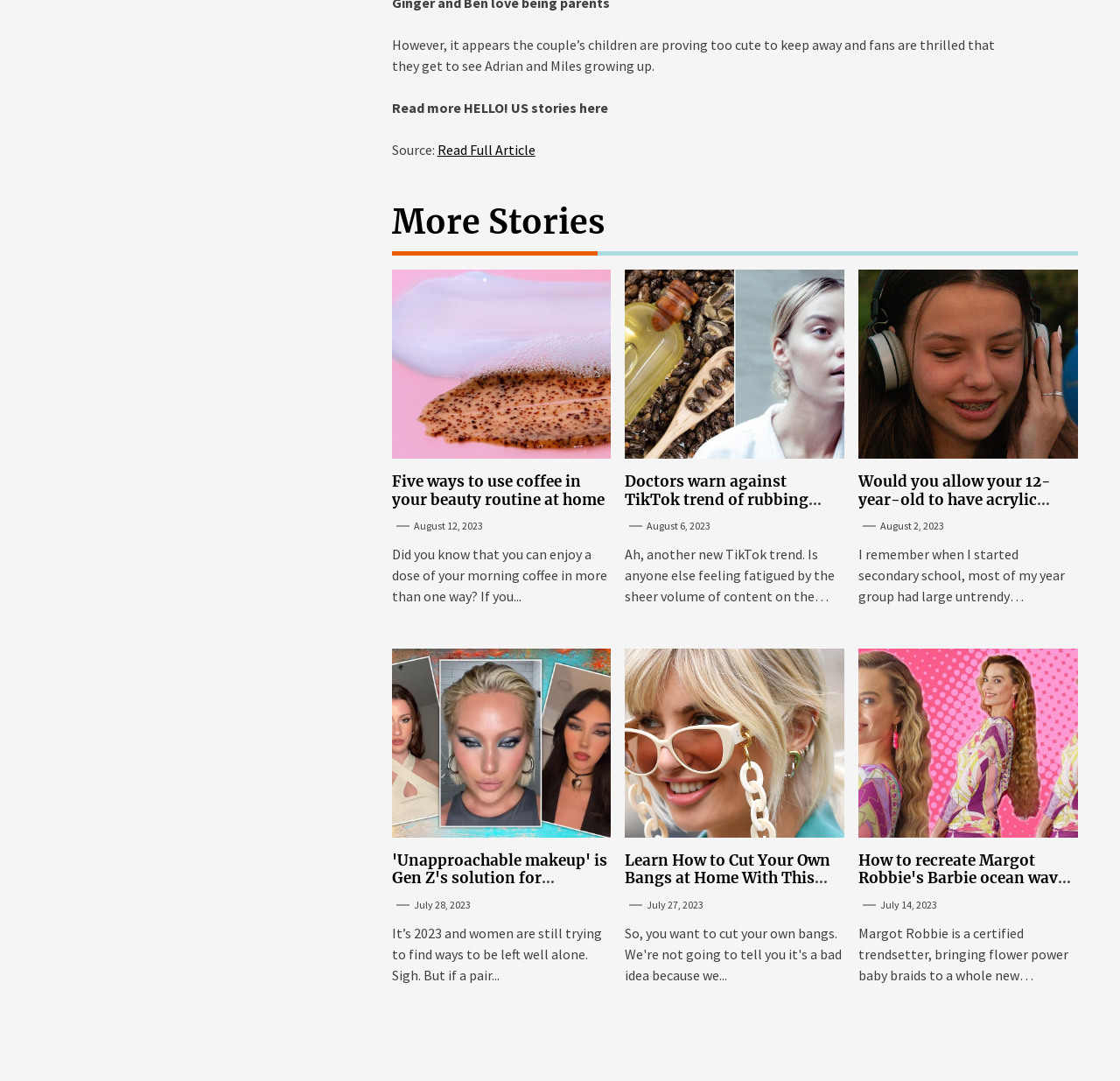Identify the bounding box coordinates of the clickable region required to complete the instruction: "Visit the 'FitMantra' website". The coordinates should be given as four float numbers within the range of 0 and 1, i.e., [left, top, right, bottom].

None